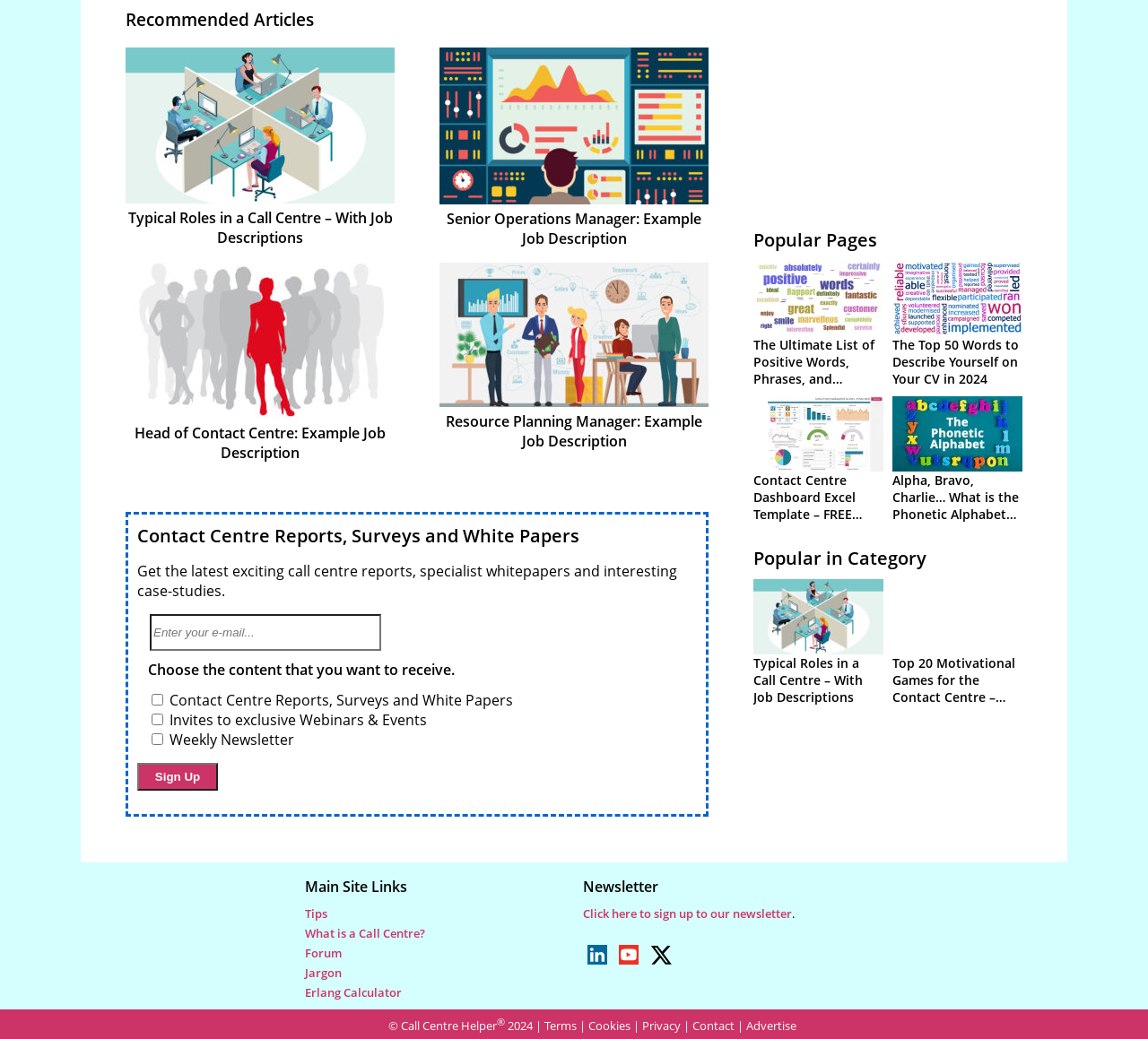What is the purpose of the textbox?
Give a one-word or short phrase answer based on the image.

Enter your e-mail